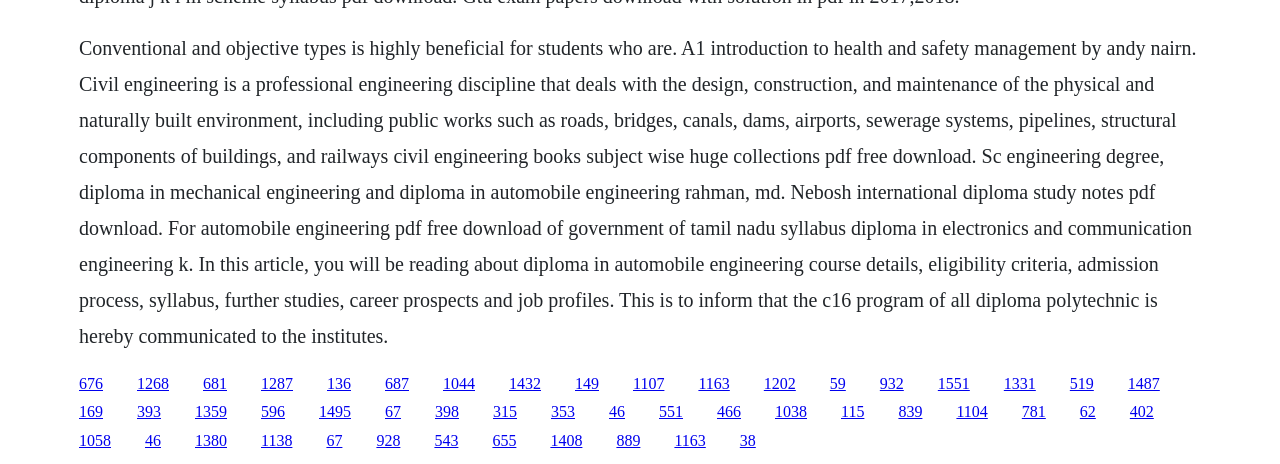What is the name of the engineering degree mentioned in the article?
Using the image as a reference, give a one-word or short phrase answer.

SC Engineering degree